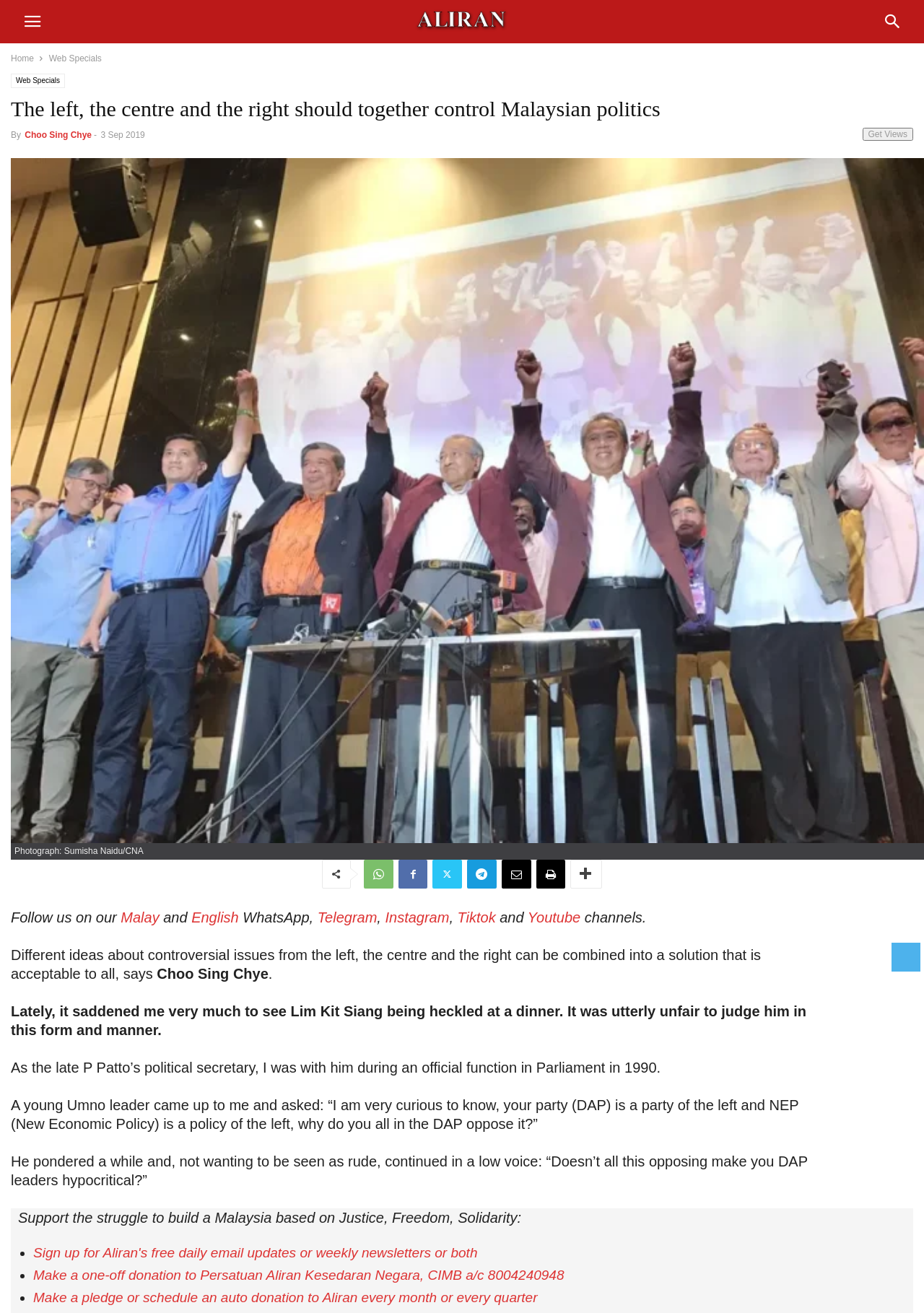Determine the coordinates of the bounding box for the clickable area needed to execute this instruction: "Explore the 'Plant-Based Protein Sources For A Balanced Diet' section".

None